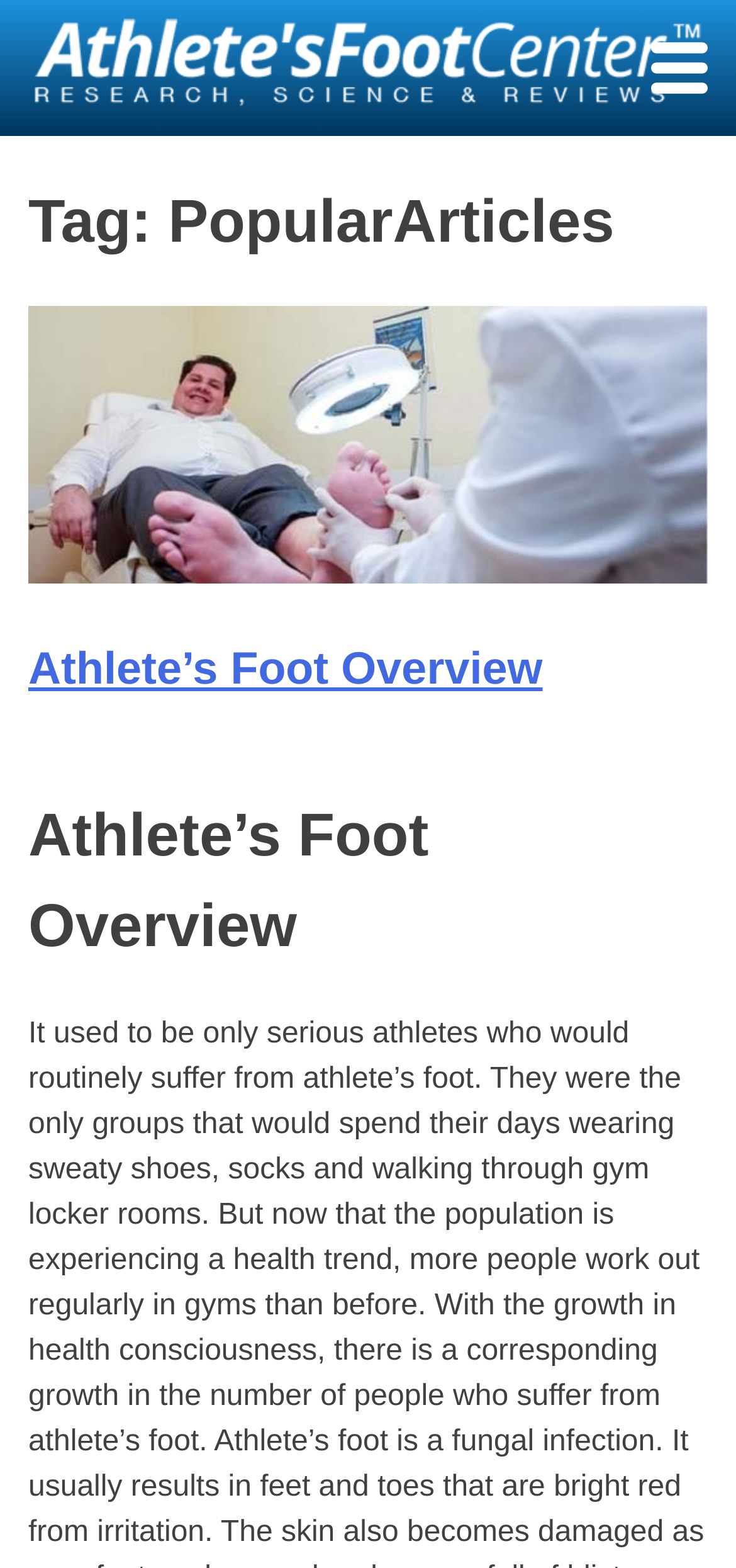Respond to the question below with a single word or phrase:
What is the purpose of the button at the top right?

Unknown